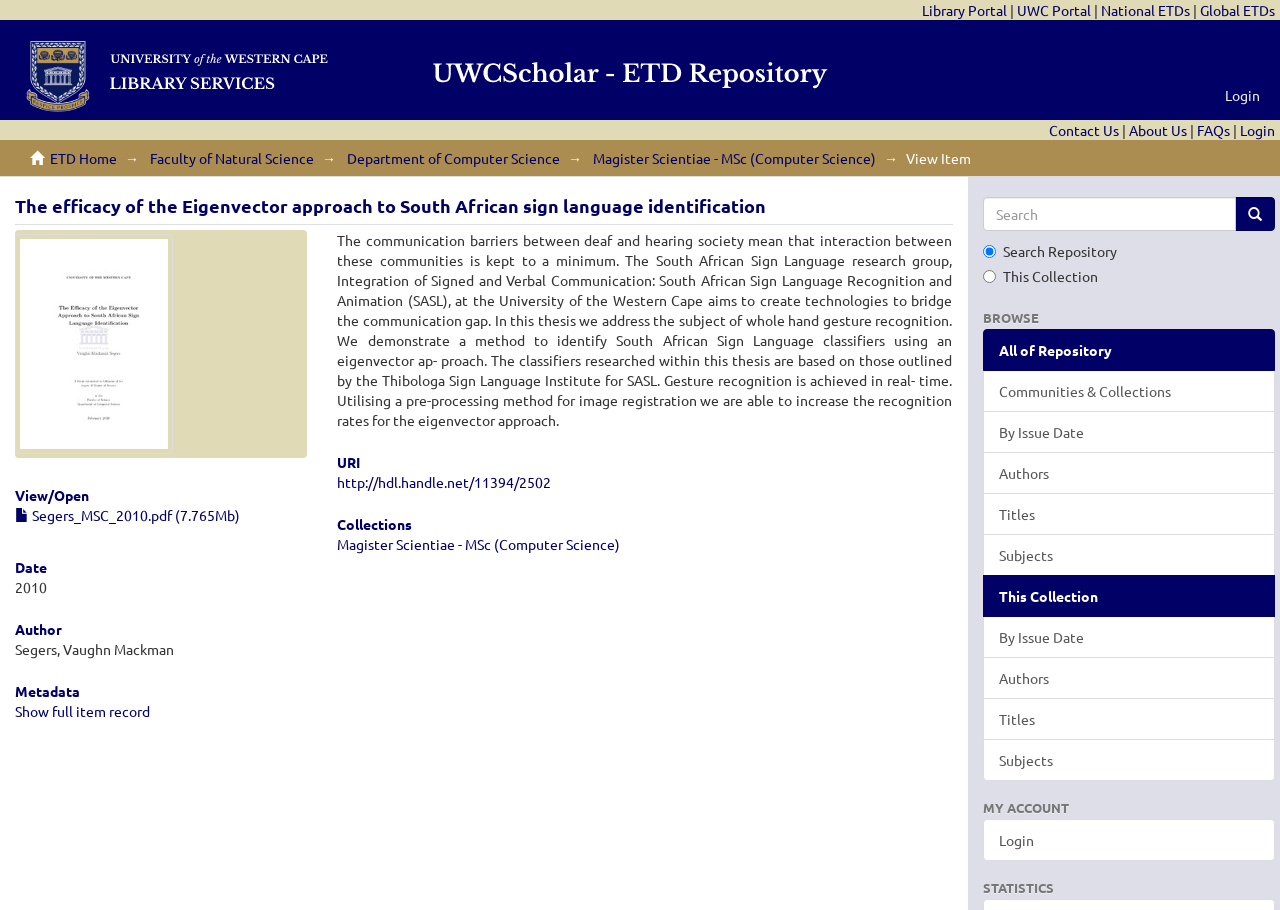With reference to the image, please provide a detailed answer to the following question: What is the title of the thesis?

I found the title of the thesis by looking at the heading element with the text 'The efficacy of the Eigenvector approach to South African sign language identification' which is located at the top of the webpage.